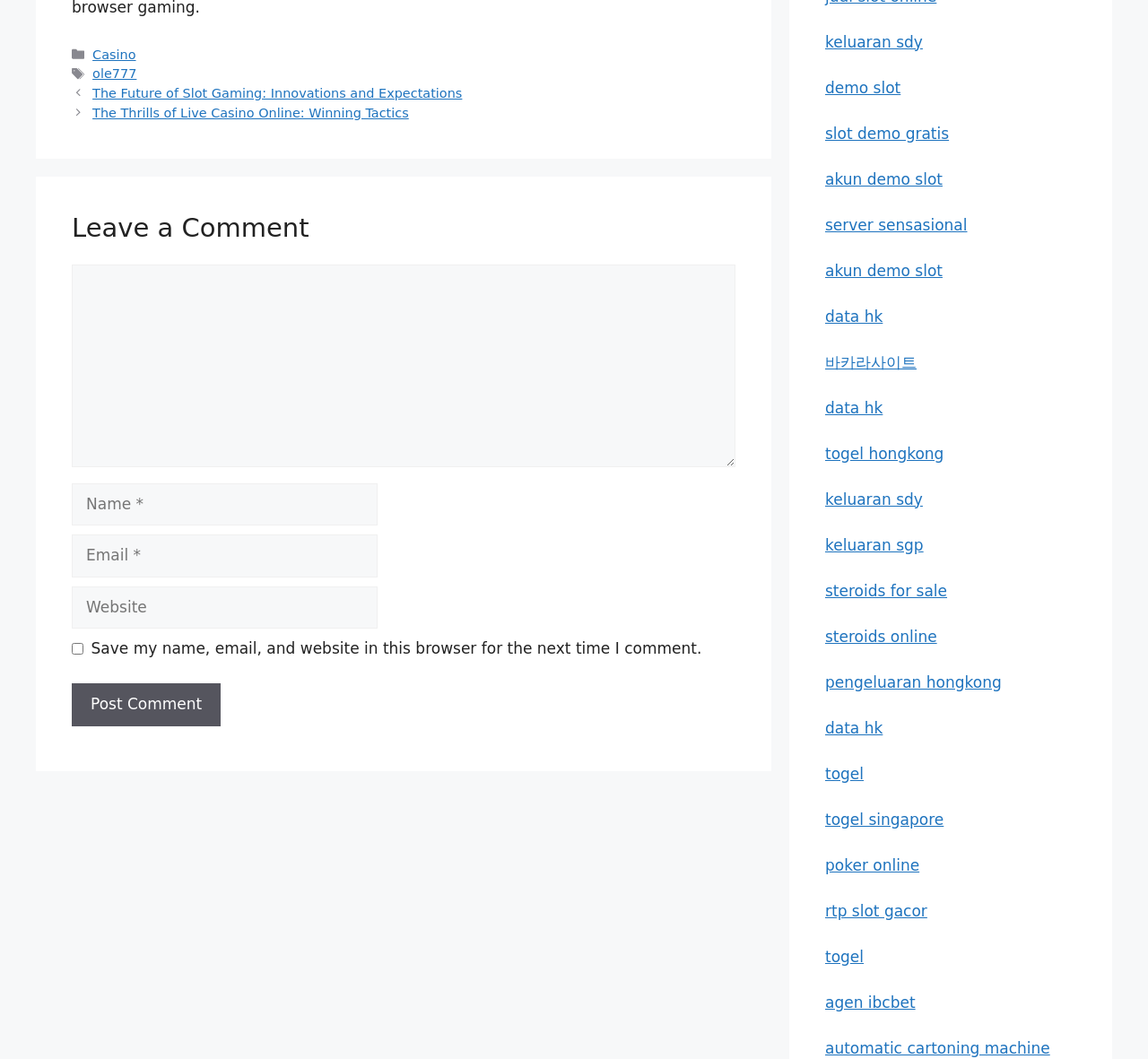How many links are there in the right sidebar?
Answer with a single word or short phrase according to what you see in the image.

24